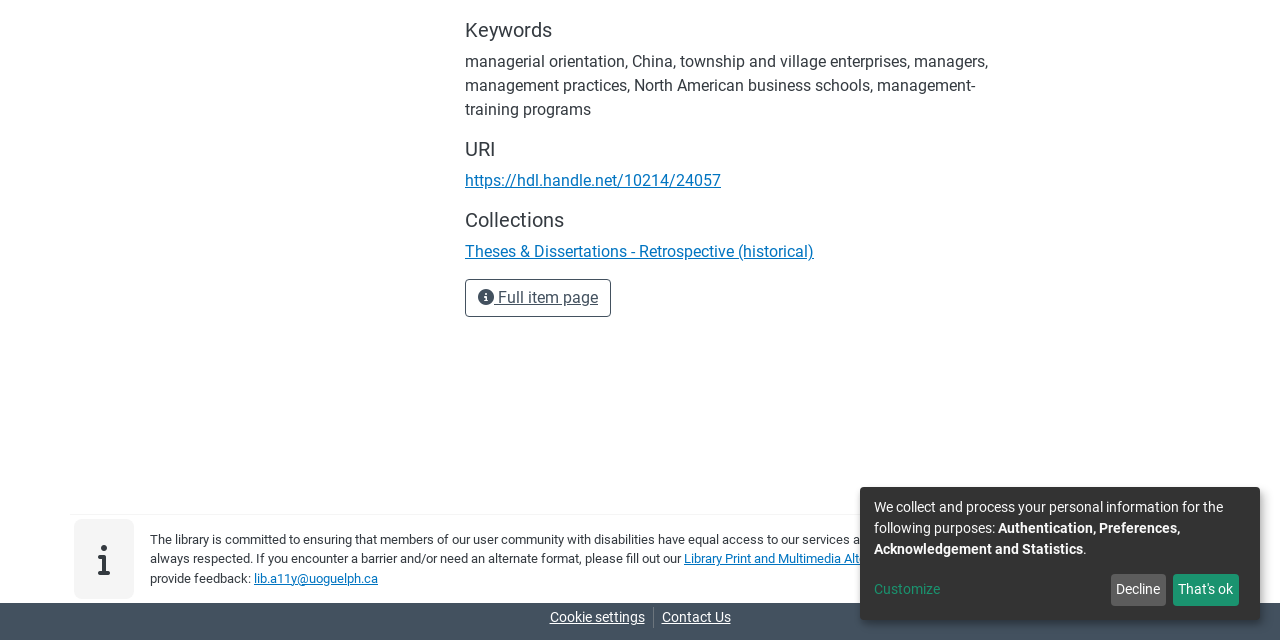Given the element description Decline, predict the bounding box coordinates for the UI element in the webpage screenshot. The format should be (top-left x, top-left y, bottom-right x, bottom-right y), and the values should be between 0 and 1.

[0.868, 0.897, 0.911, 0.947]